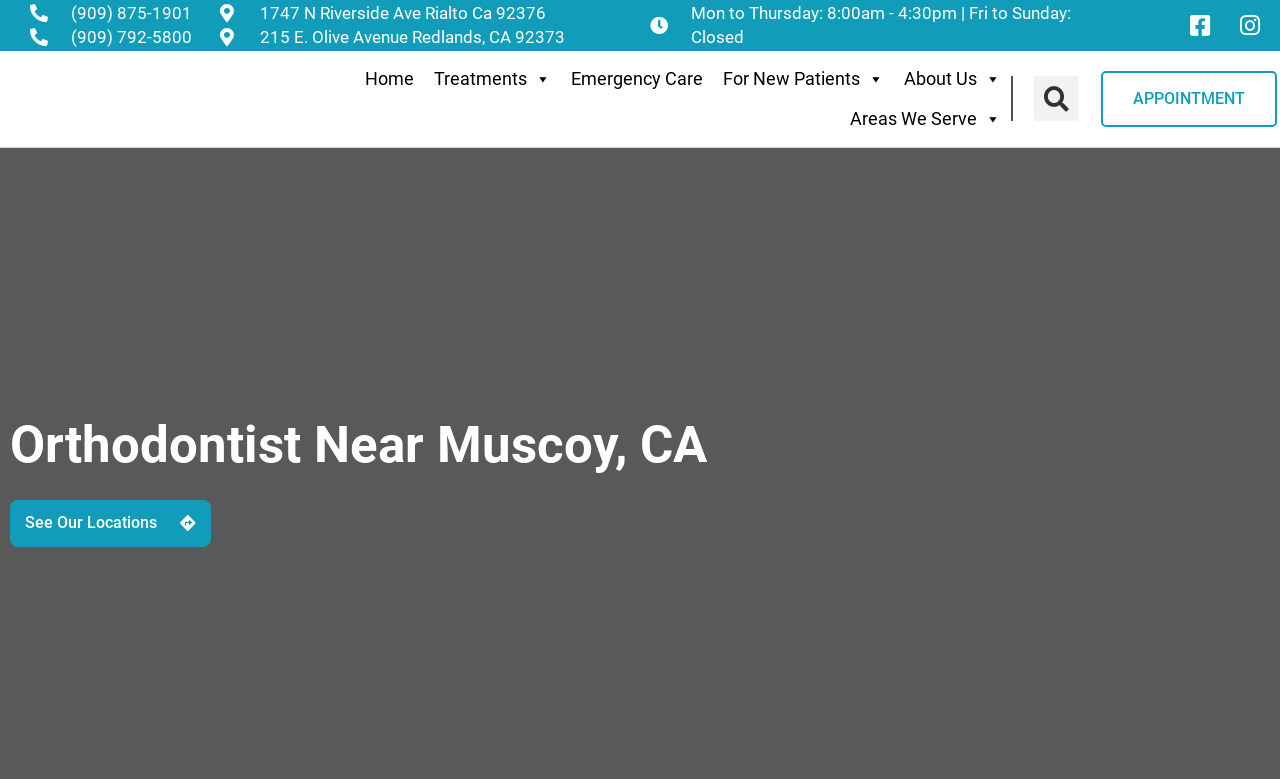Provide an in-depth description of the elements and layout of the webpage.

The webpage is about Ehrler Orthodontics, an orthodontist treatment center in Del Rosa, CA. At the top left corner, there are three phone numbers and two addresses listed, which are likely the contact information for the two locations of the orthodontist. Below these, there is a static text displaying the business hours of the center.

On the top right corner, there are three social media links, including Facebook and Instagram, and an empty link. Below these, there is a navigation menu with six links: Home, Treatments, Emergency Care, For New Patients, About Us, and Areas We Serve. Some of these links have a dropdown menu.

On the right side of the navigation menu, there is a search bar with a search button. Next to the search bar, there is a prominent call-to-action link to schedule an appointment.

Further down the page, there is a heading that reads "Orthodontist Near Muscoy, CA", and below it, a link to "See Our Locations". This section likely provides information about the orthodontist's services and locations.